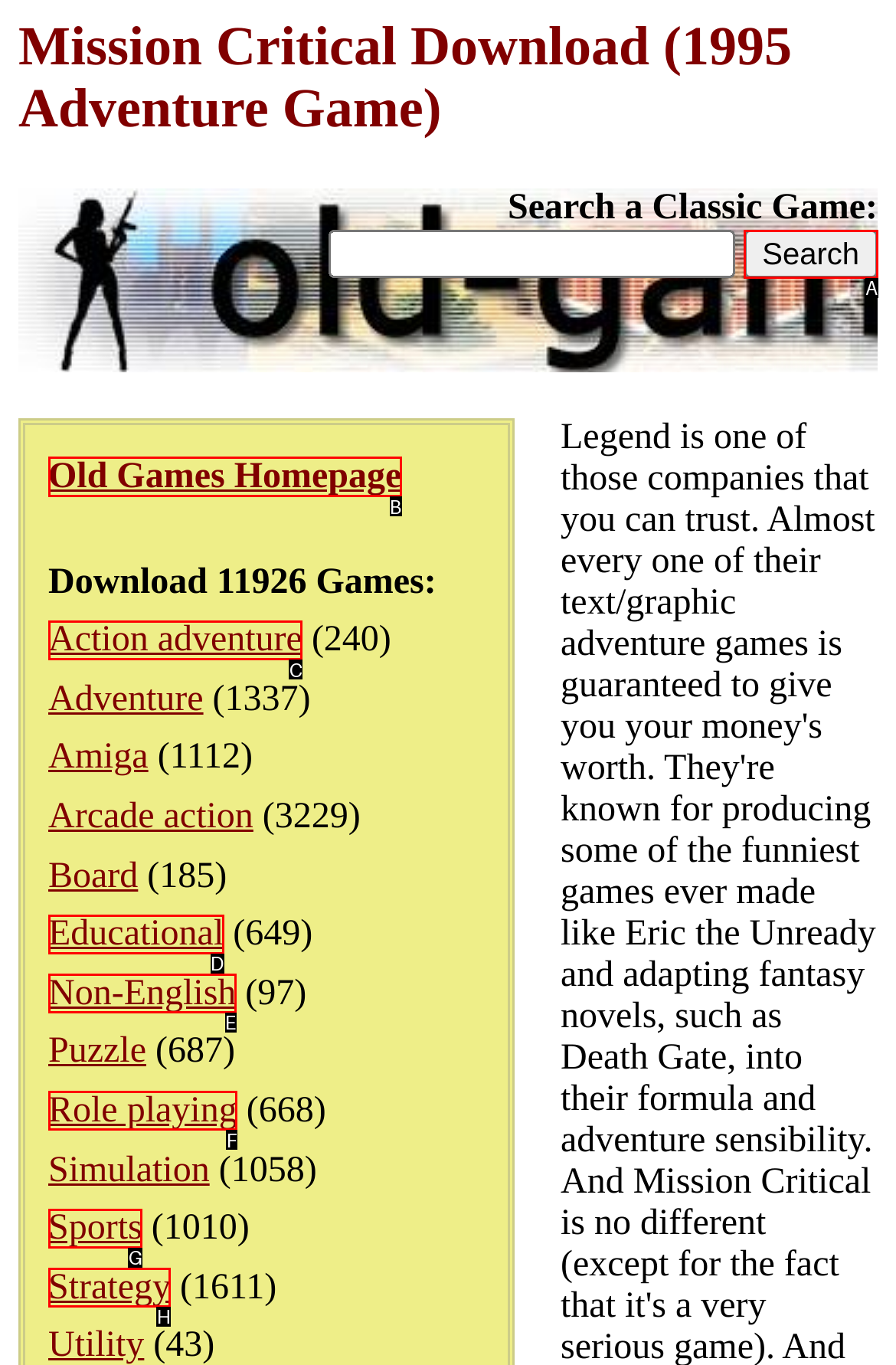Determine which HTML element should be clicked to carry out the following task: Click on Old Games Homepage Respond with the letter of the appropriate option.

B